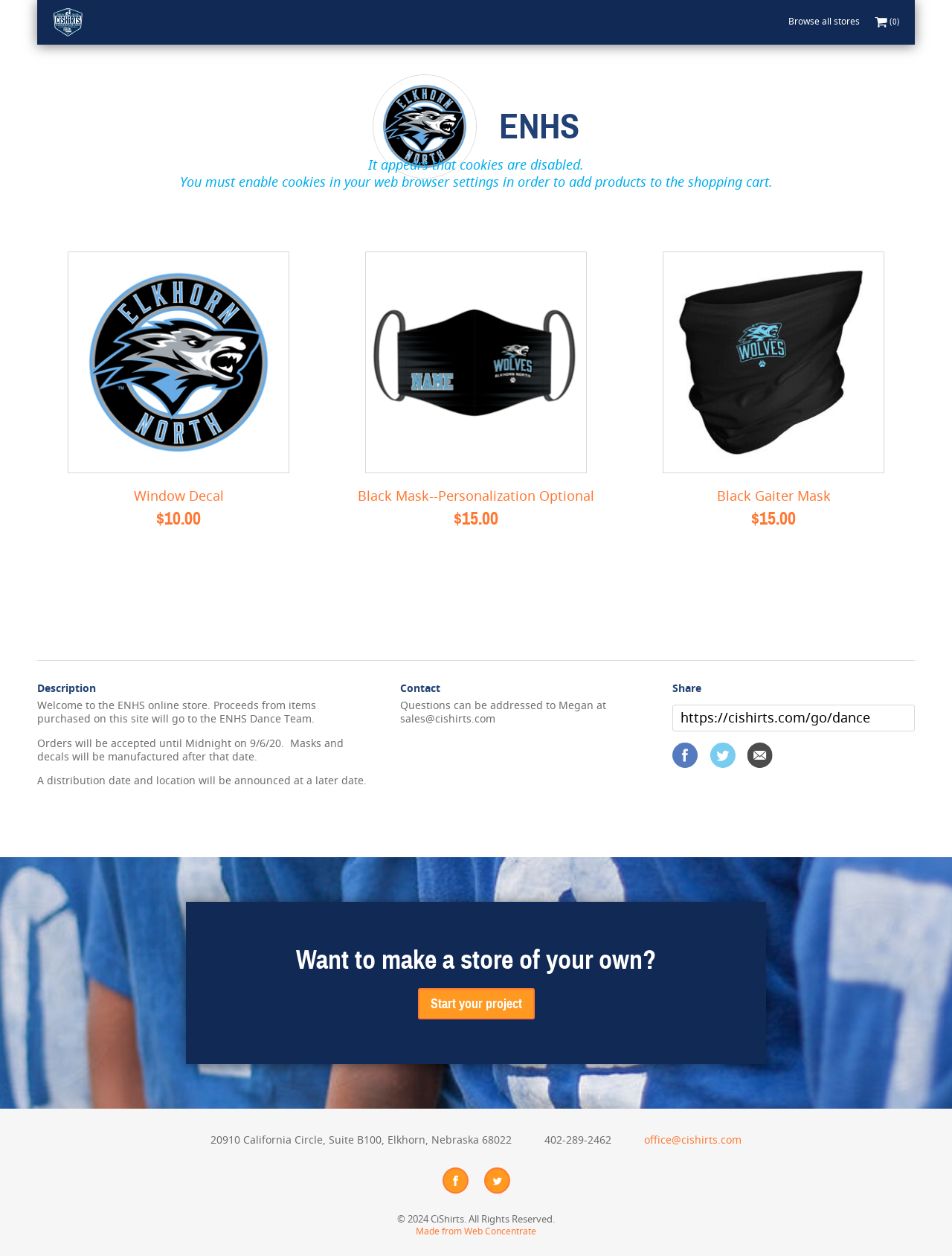Please identify the bounding box coordinates of the clickable area that will fulfill the following instruction: "Share on Facebook". The coordinates should be in the format of four float numbers between 0 and 1, i.e., [left, top, right, bottom].

[0.706, 0.591, 0.734, 0.611]